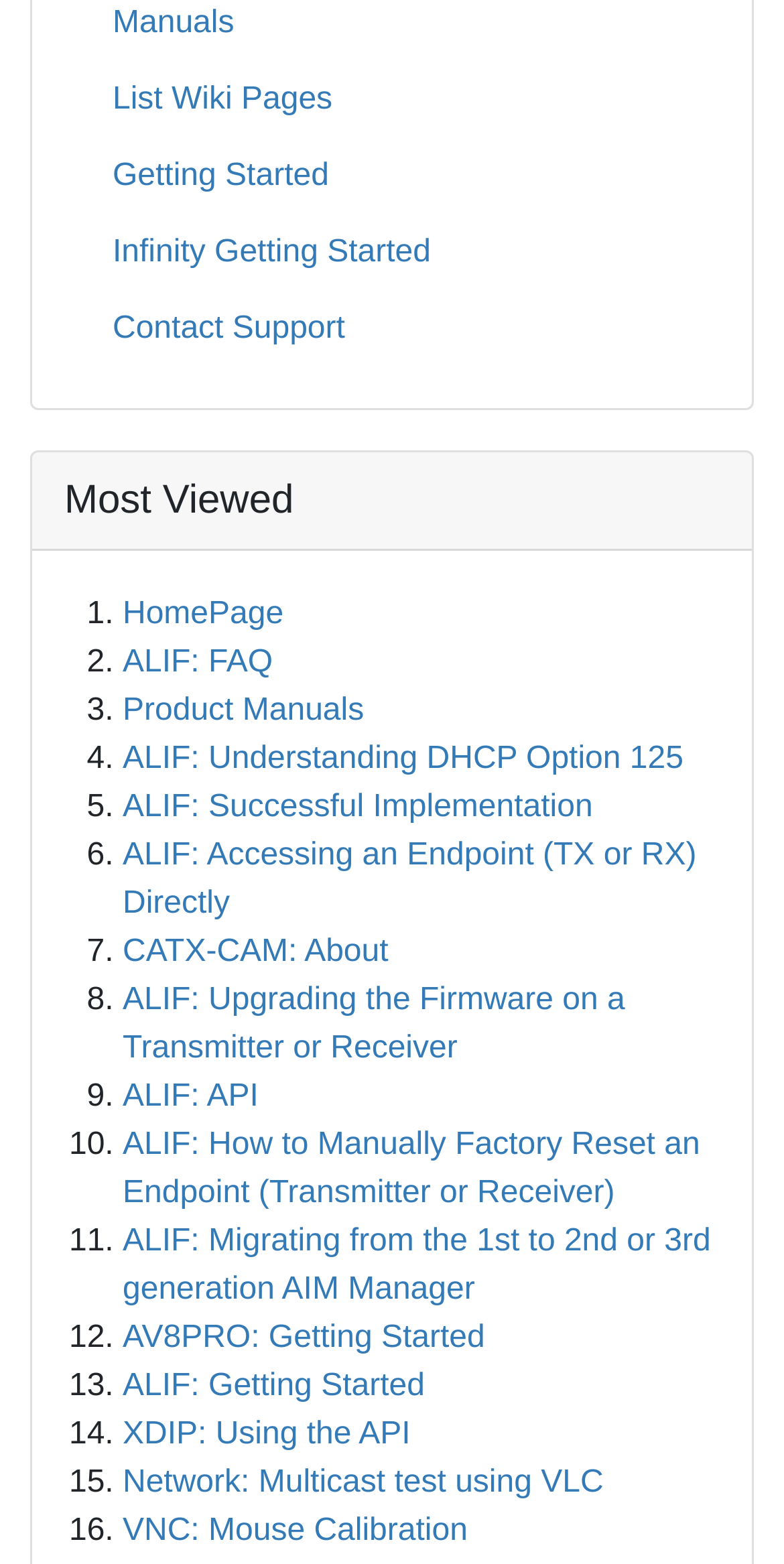Reply to the question with a single word or phrase:
What is the last link under 'Most Viewed'?

VNC: Mouse Calibration